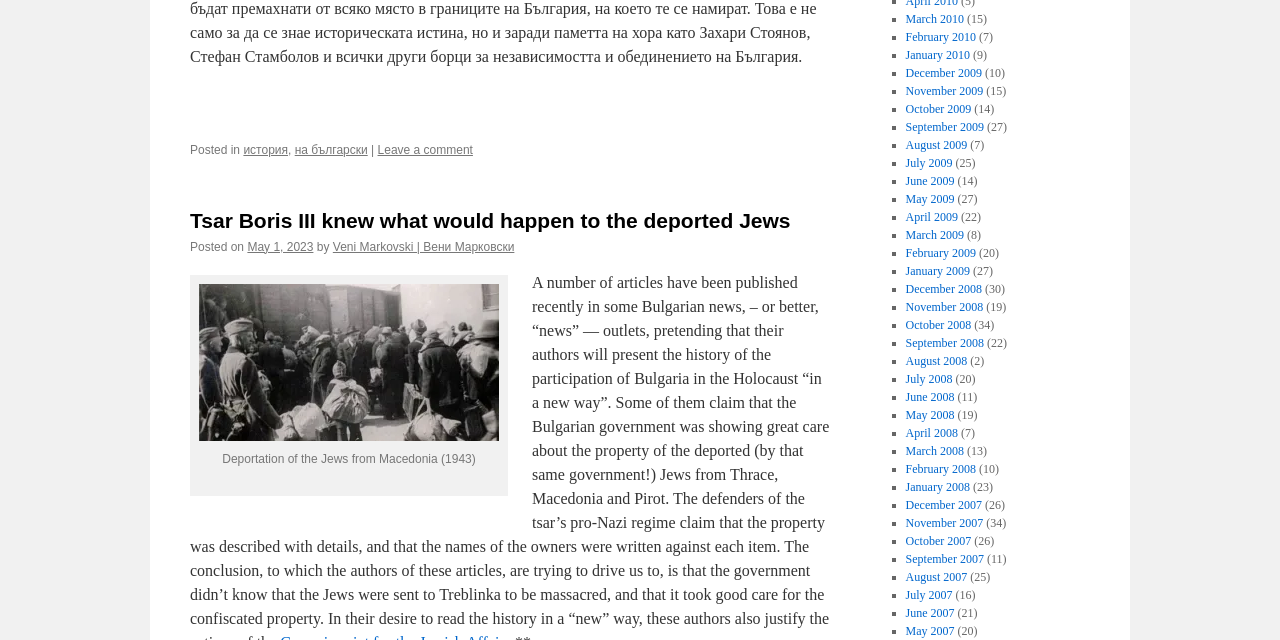Please identify the bounding box coordinates of the element that needs to be clicked to execute the following command: "Click on the link to leave a comment". Provide the bounding box using four float numbers between 0 and 1, formatted as [left, top, right, bottom].

[0.295, 0.224, 0.369, 0.246]